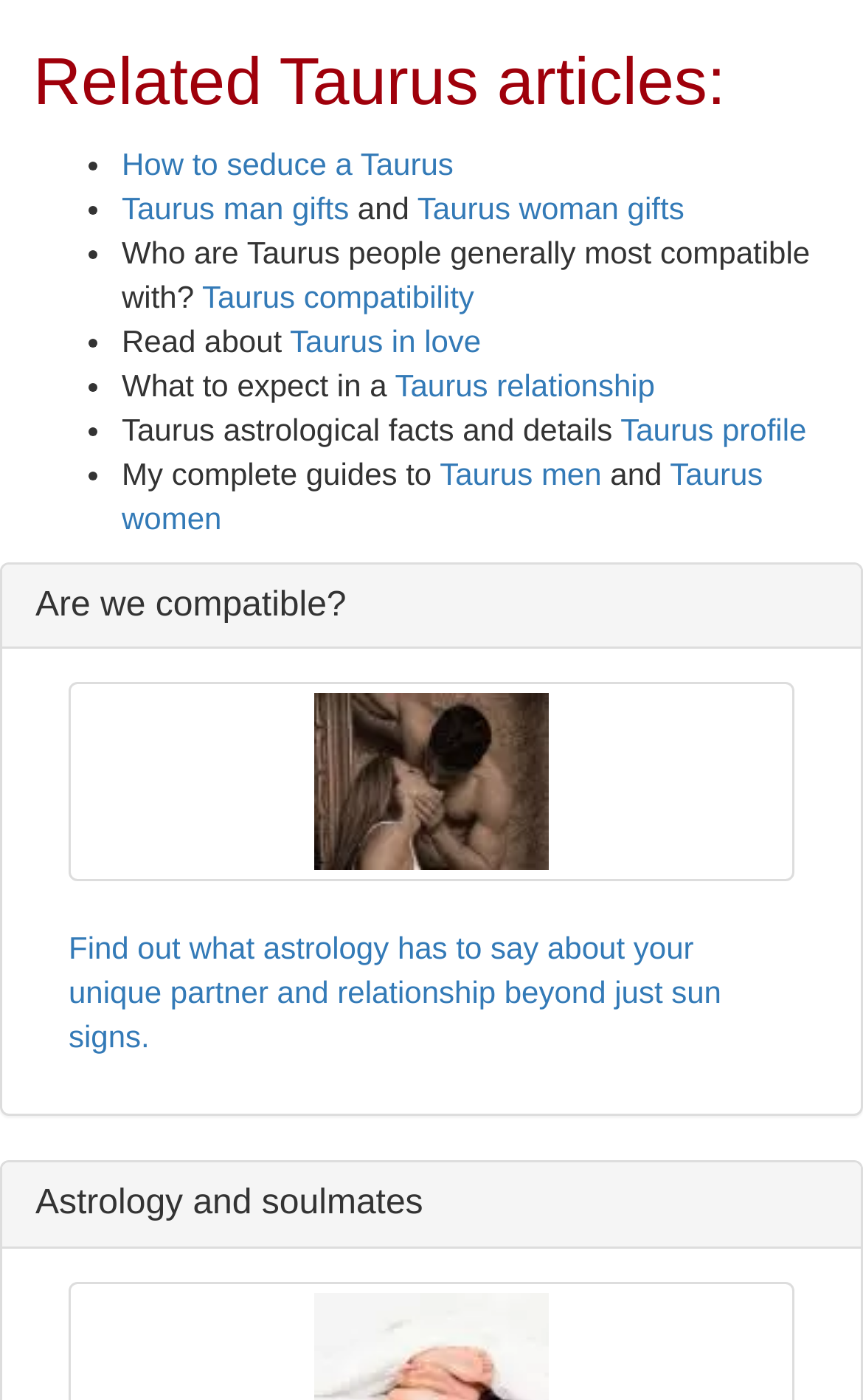Using the information shown in the image, answer the question with as much detail as possible: What is the purpose of the 'Are we compatible?' section?

The 'Are we compatible?' section has a heading and an image, and the link 'Are we compatible? Find out what astrology has to say about your unique partner and relationship beyond just sun signs.' This suggests that the purpose of this section is to provide information or a tool to help users find out if they are compatible with their partner, likely based on astrological signs.